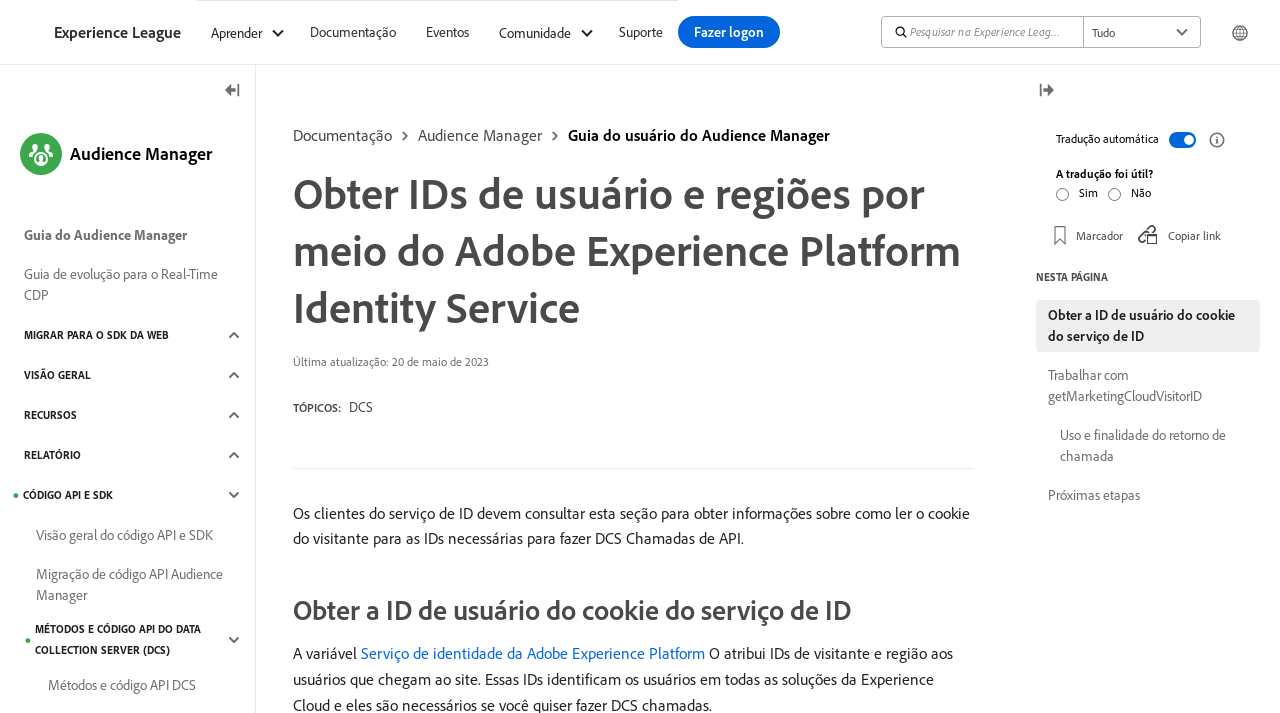Locate the coordinates of the bounding box for the clickable region that fulfills this instruction: "Search in the search bar".

[0.688, 0.023, 0.847, 0.068]